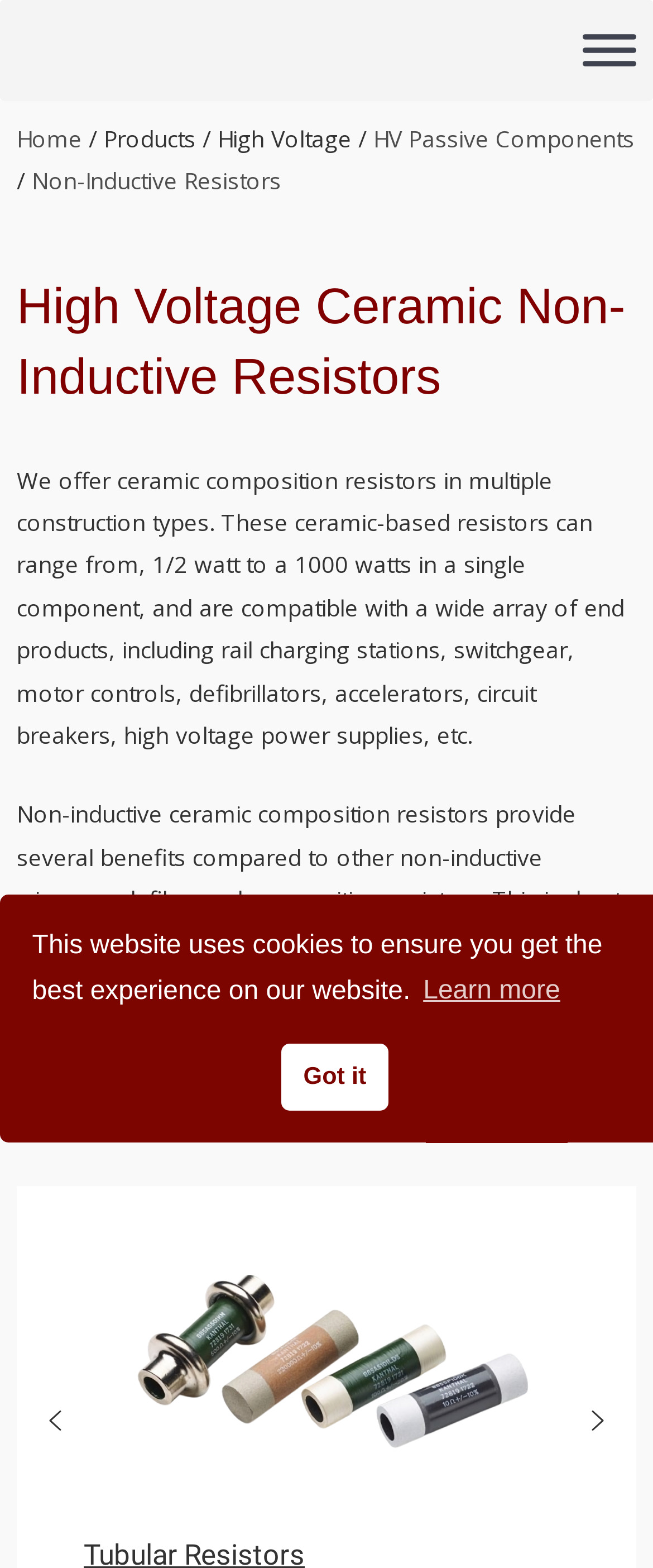Provide the bounding box coordinates of the UI element this sentence describes: "aria-label="previous arrow"".

[0.064, 0.898, 0.105, 0.915]